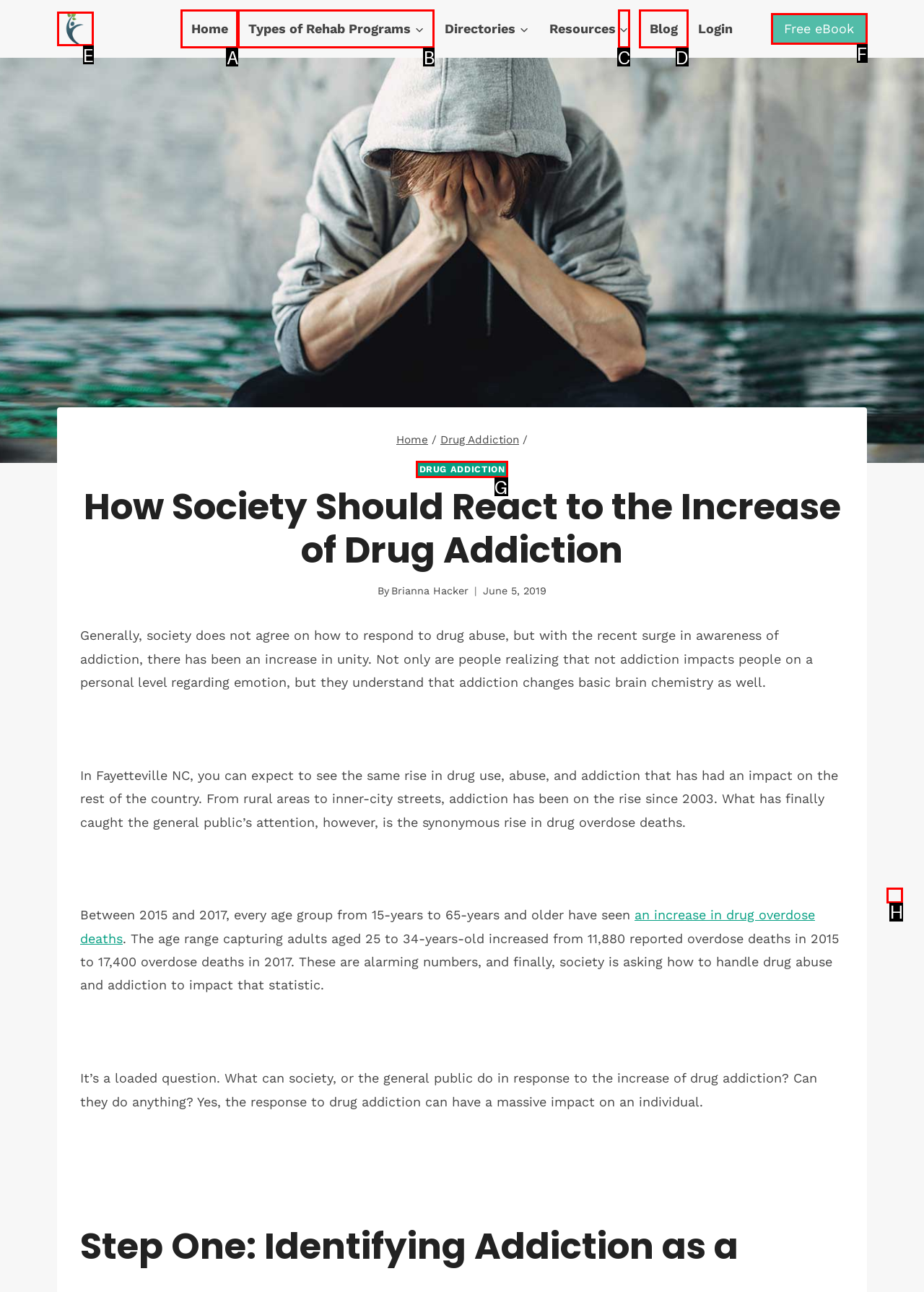Identify the correct UI element to click for this instruction: Scroll to top
Respond with the appropriate option's letter from the provided choices directly.

H